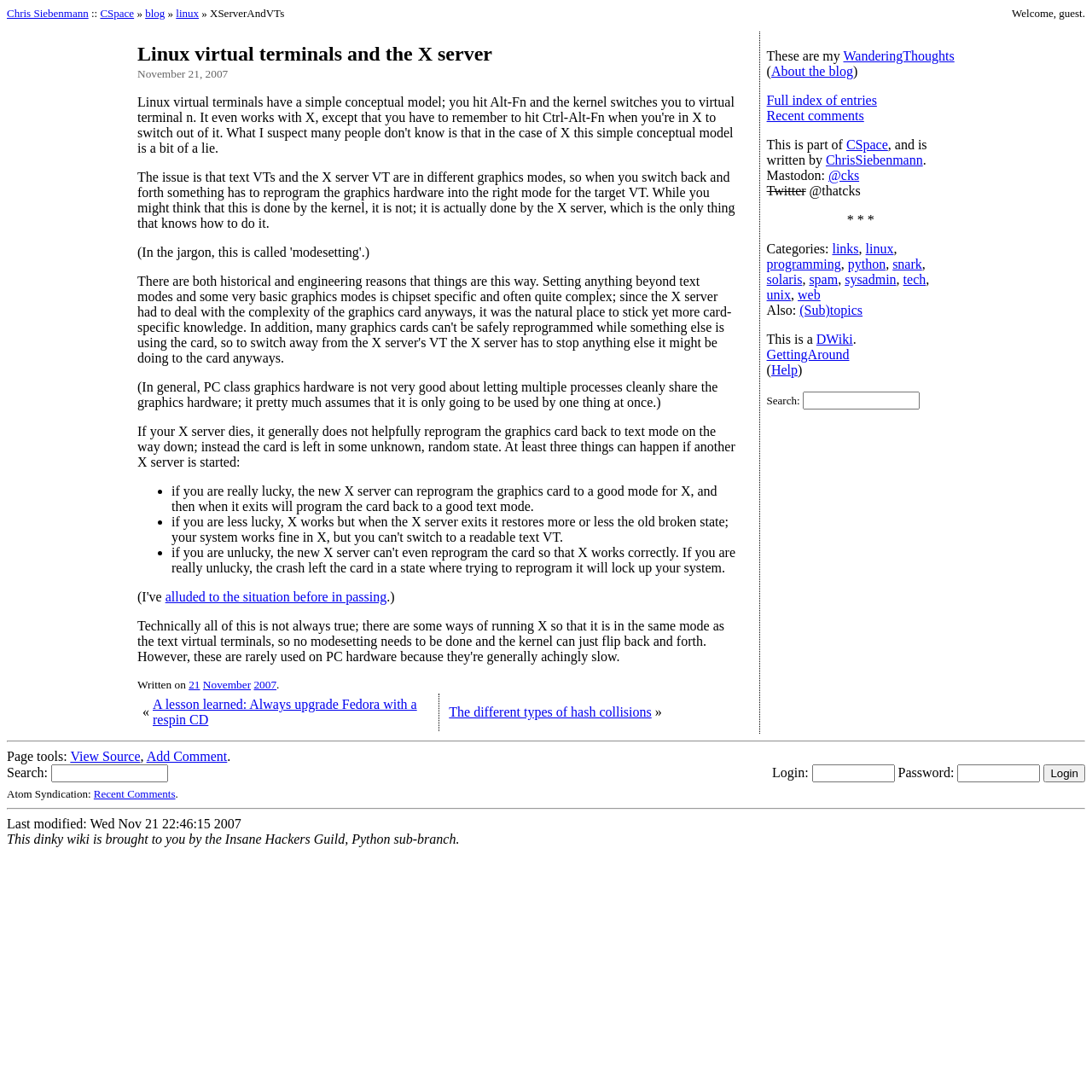Predict the bounding box of the UI element based on this description: "linux".

[0.793, 0.221, 0.818, 0.234]